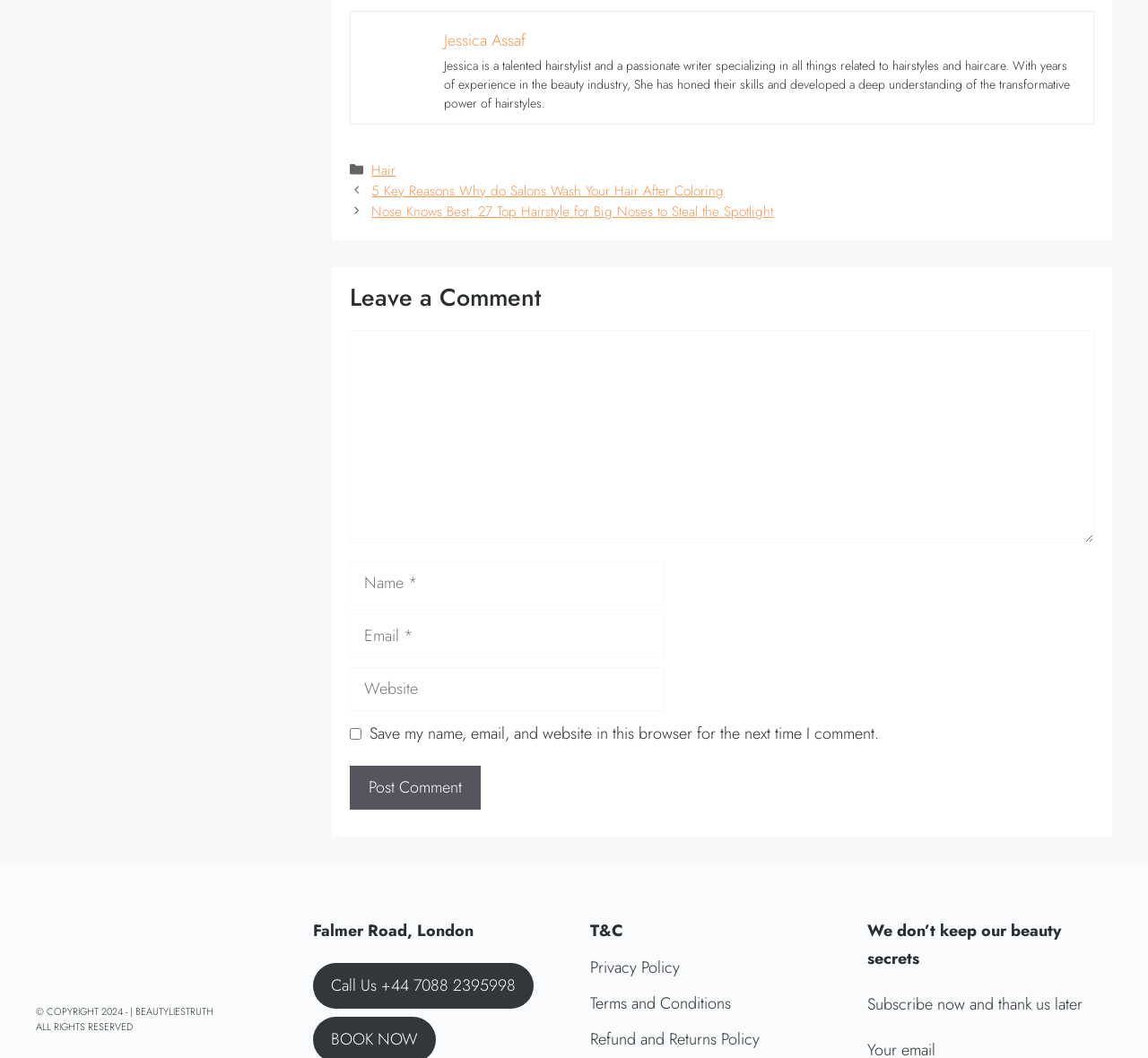Provide the bounding box coordinates of the HTML element this sentence describes: "Jessica Assaf".

[0.387, 0.027, 0.458, 0.049]